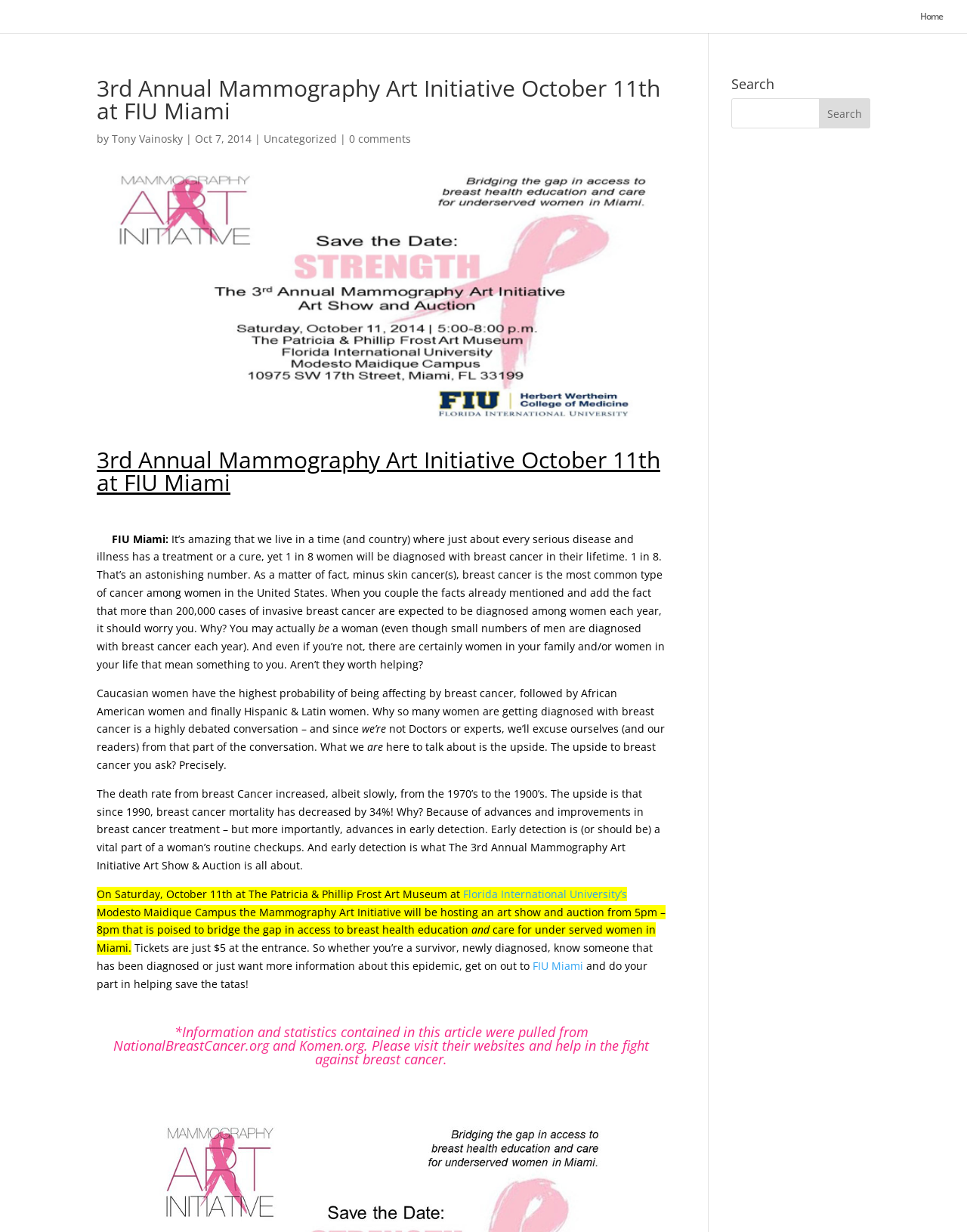Can you locate the main headline on this webpage and provide its text content?

3rd Annual Mammography Art Initiative October 11th at FIU Miami